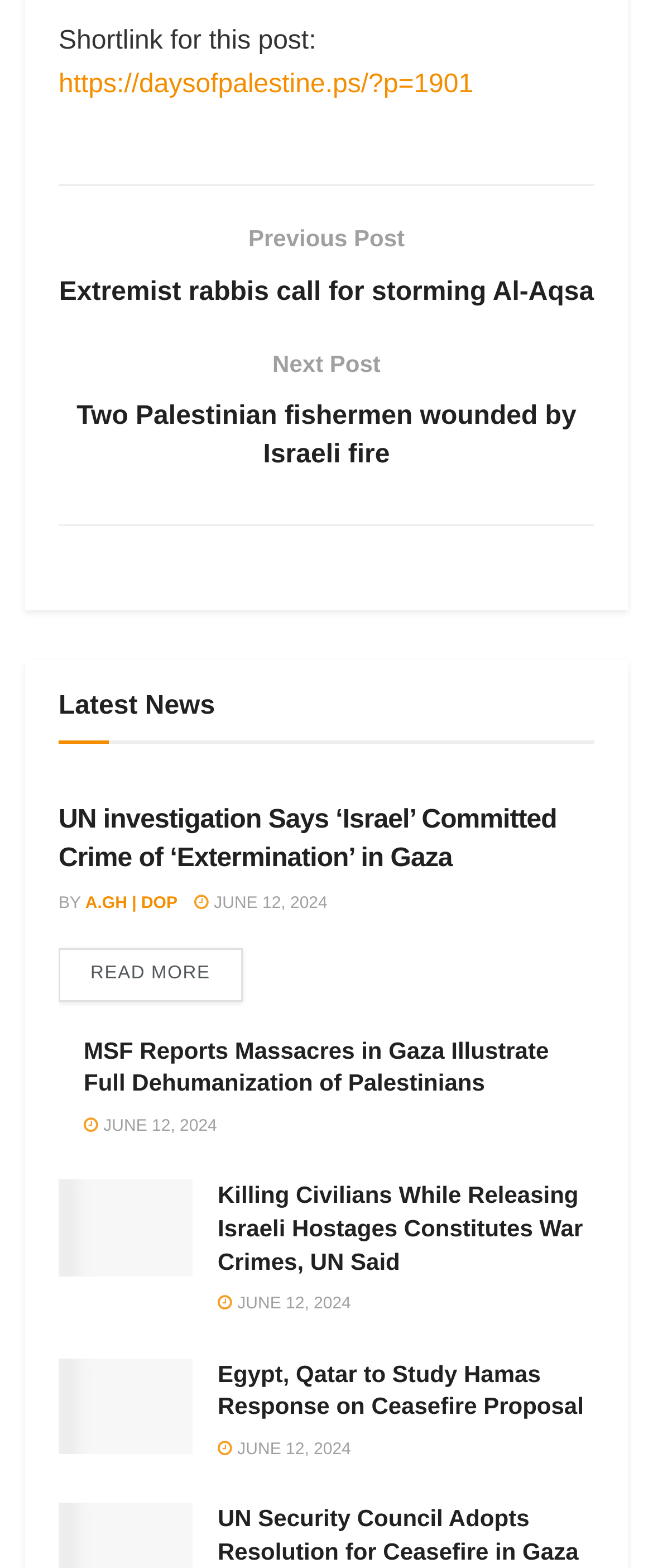What is the purpose of the 'Shortlink for this post:' section?
Look at the image and answer the question with a single word or phrase.

To provide a short link